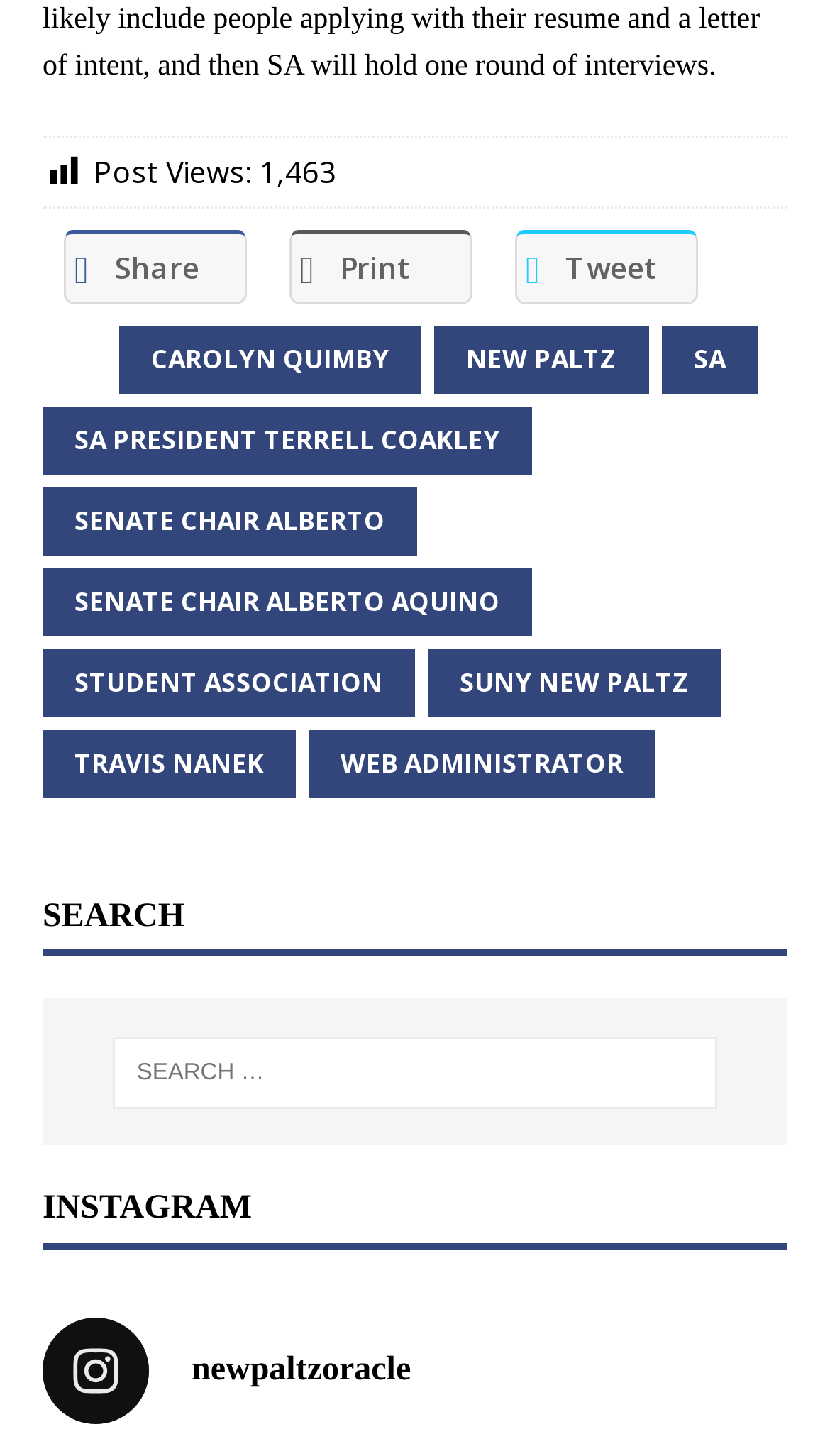Please locate the bounding box coordinates of the region I need to click to follow this instruction: "Share the post".

[0.077, 0.158, 0.297, 0.209]